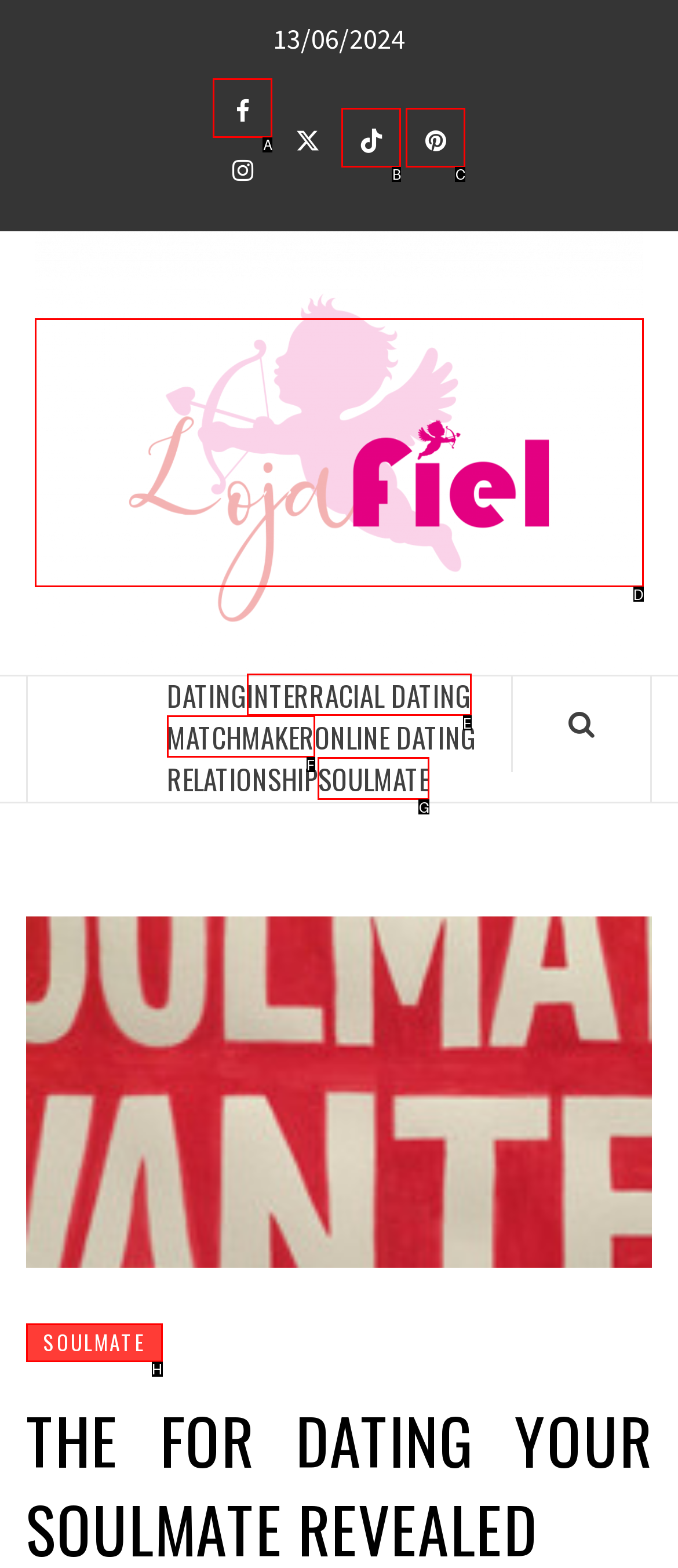Select the appropriate HTML element to click for the following task: Explore SOULMATE link
Answer with the letter of the selected option from the given choices directly.

G